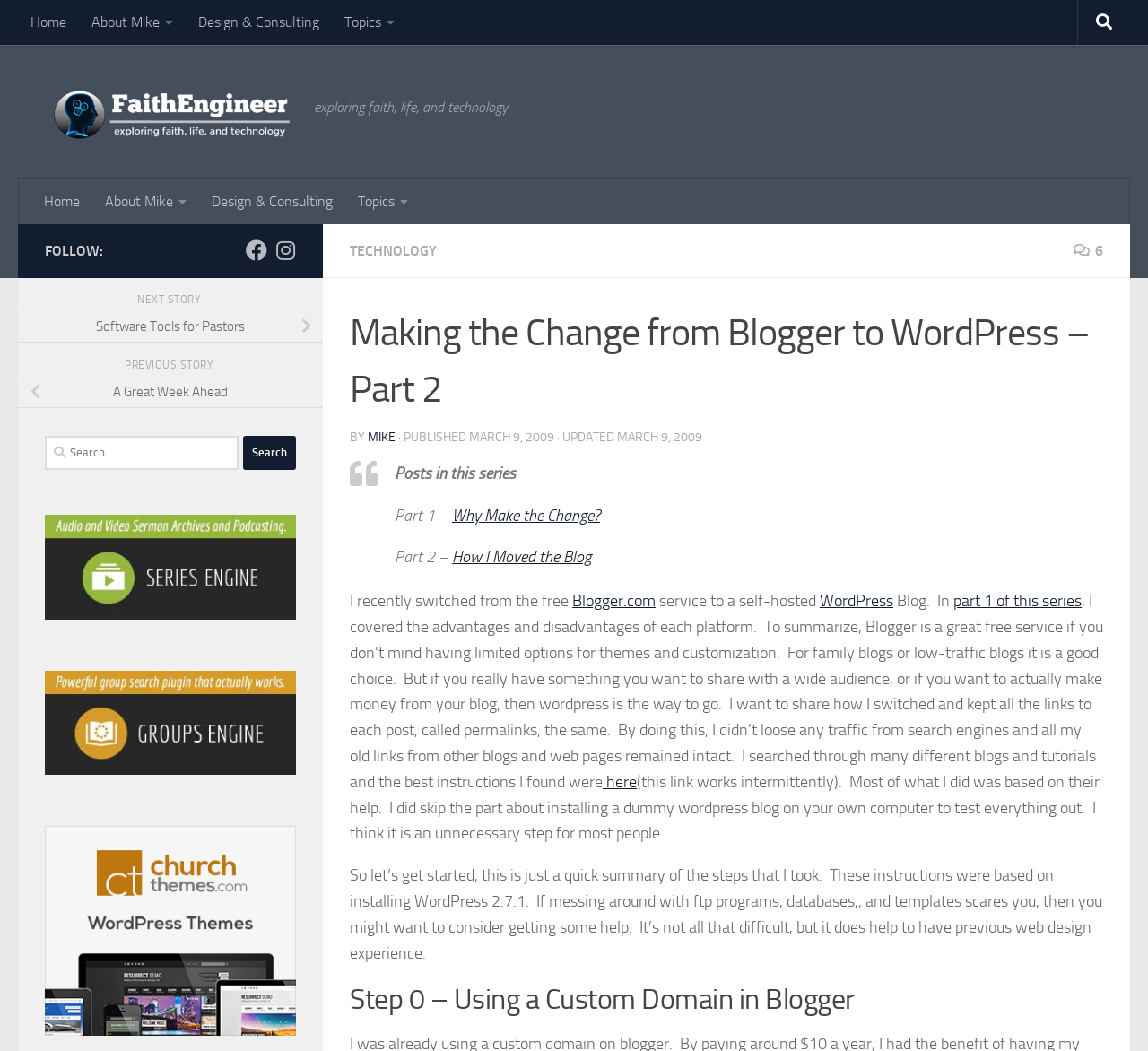Locate the headline of the webpage and generate its content.

Making the Change from Blogger to WordPress – Part 2